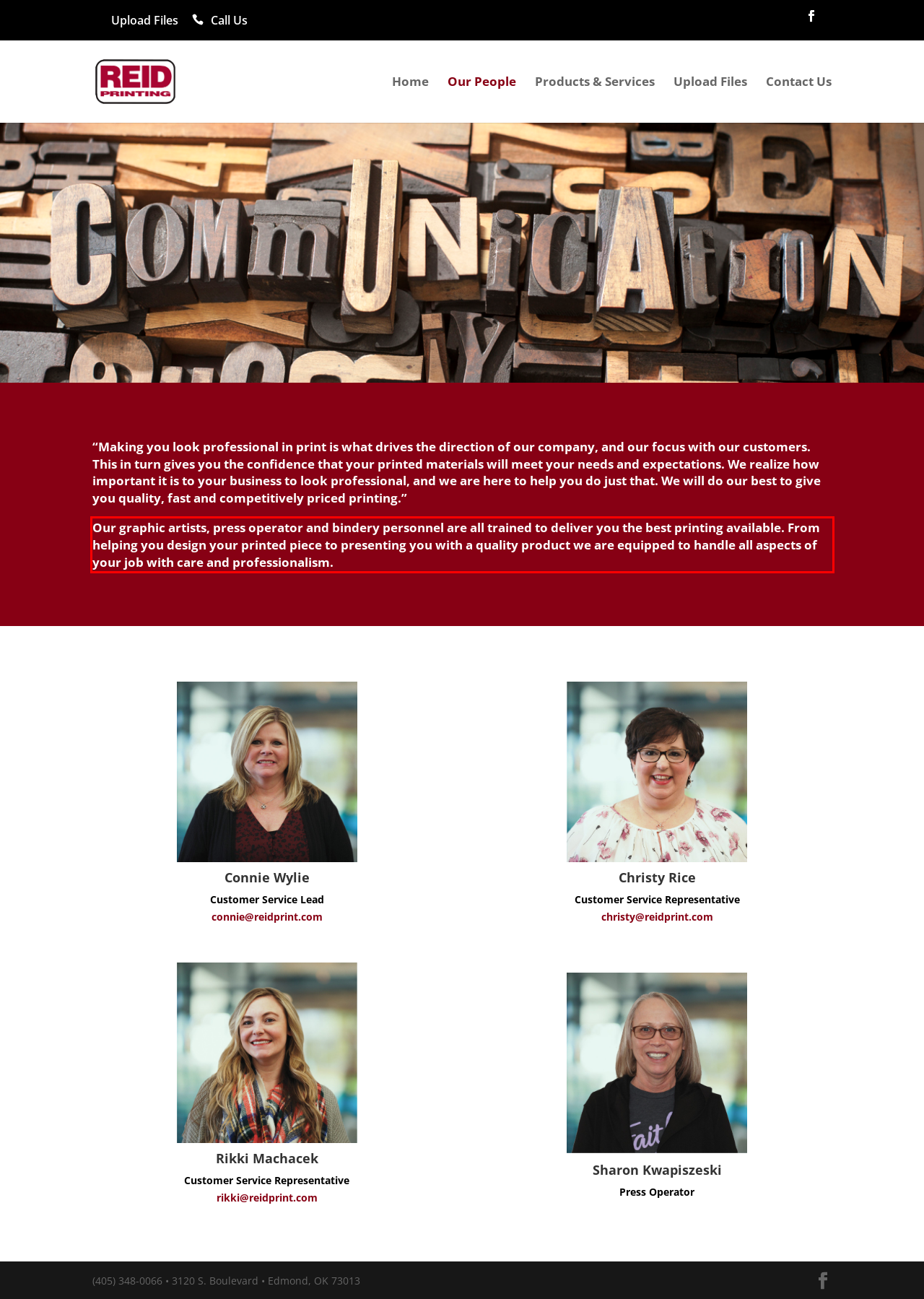Please analyze the screenshot of a webpage and extract the text content within the red bounding box using OCR.

Our graphic artists, press operator and bindery personnel are all trained to deliver you the best printing available. From helping you design your printed piece to presenting you with a quality product we are equipped to handle all aspects of your job with care and professionalism.